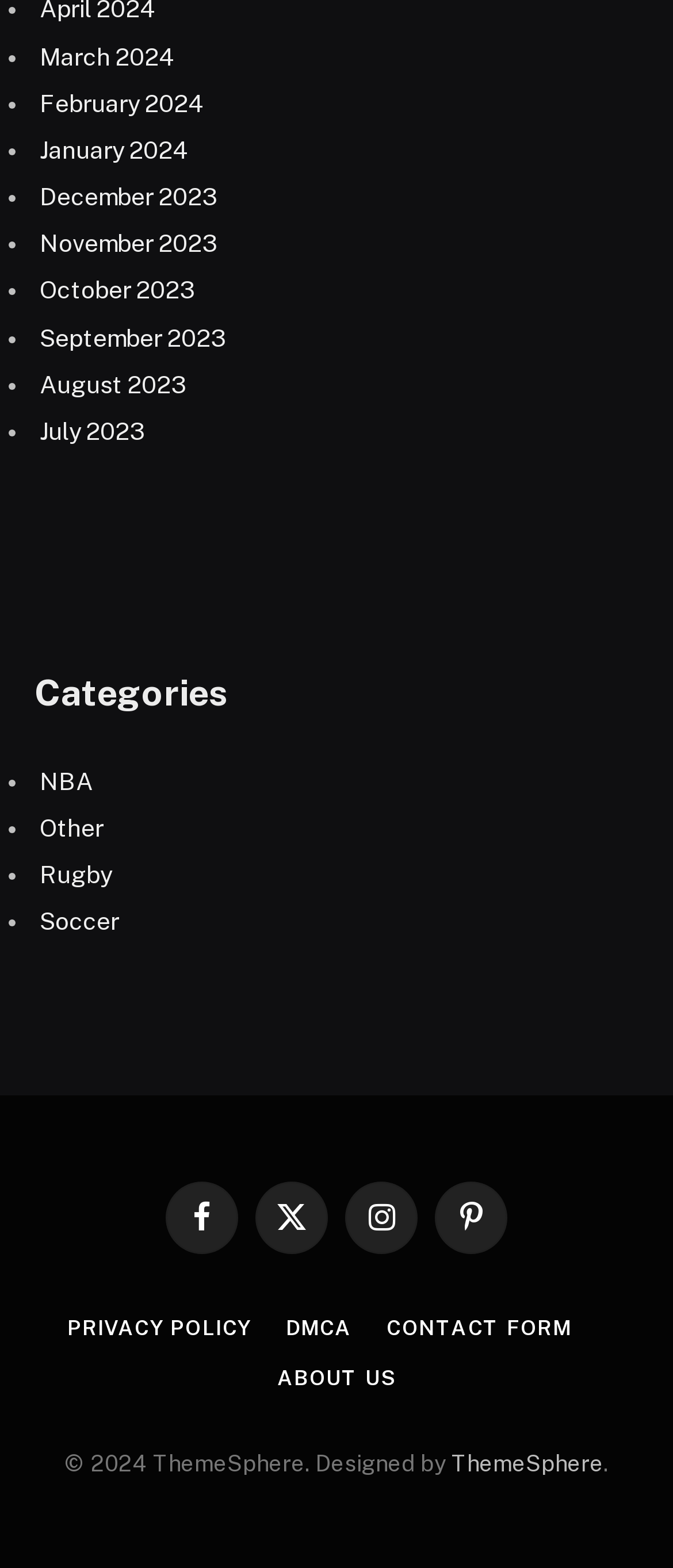Specify the bounding box coordinates of the region I need to click to perform the following instruction: "Contact us through CONTACT FORM". The coordinates must be four float numbers in the range of 0 to 1, i.e., [left, top, right, bottom].

[0.574, 0.839, 0.849, 0.855]